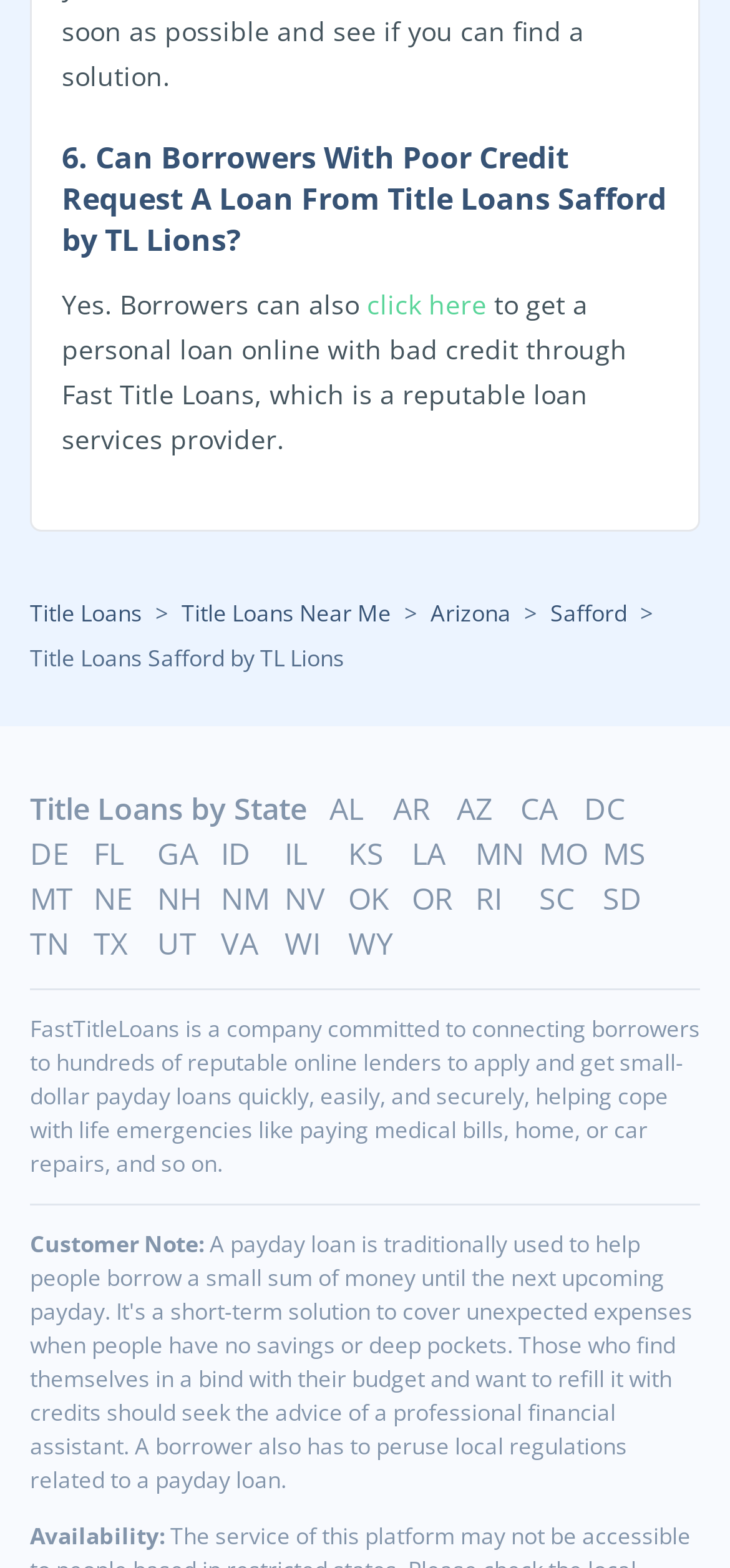Locate the bounding box of the UI element described by: "Title Loans" in the given webpage screenshot.

[0.041, 0.378, 0.195, 0.406]